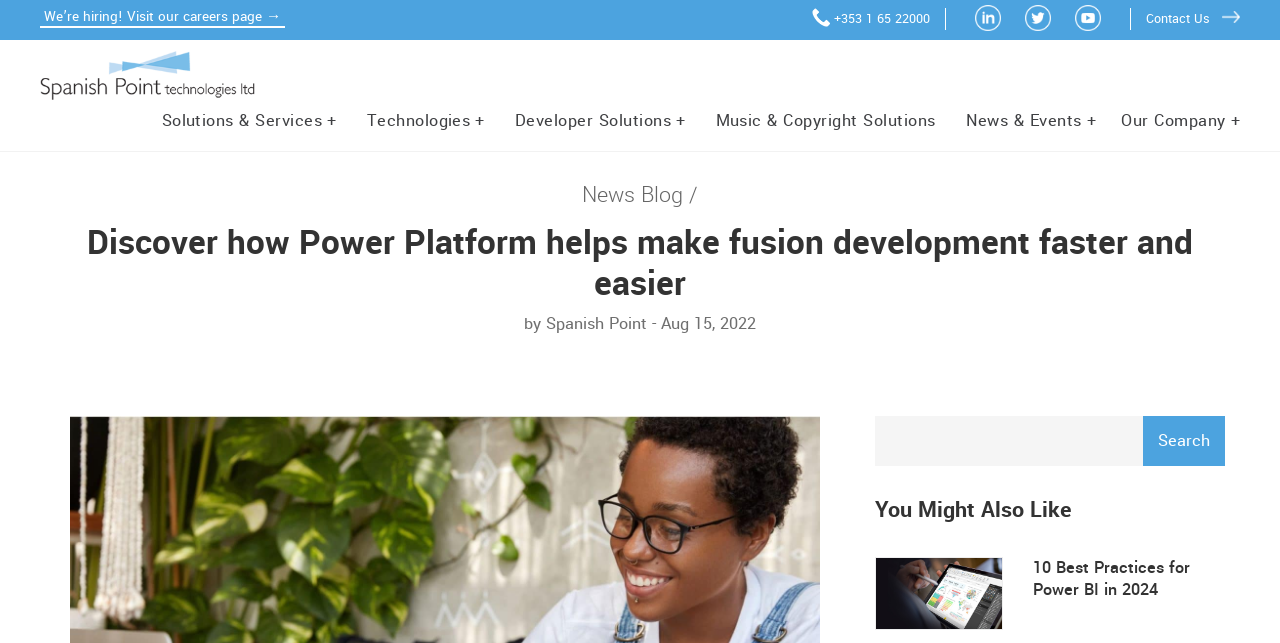Identify the bounding box coordinates for the UI element described as follows: "ssrmovies". Ensure the coordinates are four float numbers between 0 and 1, formatted as [left, top, right, bottom].

None